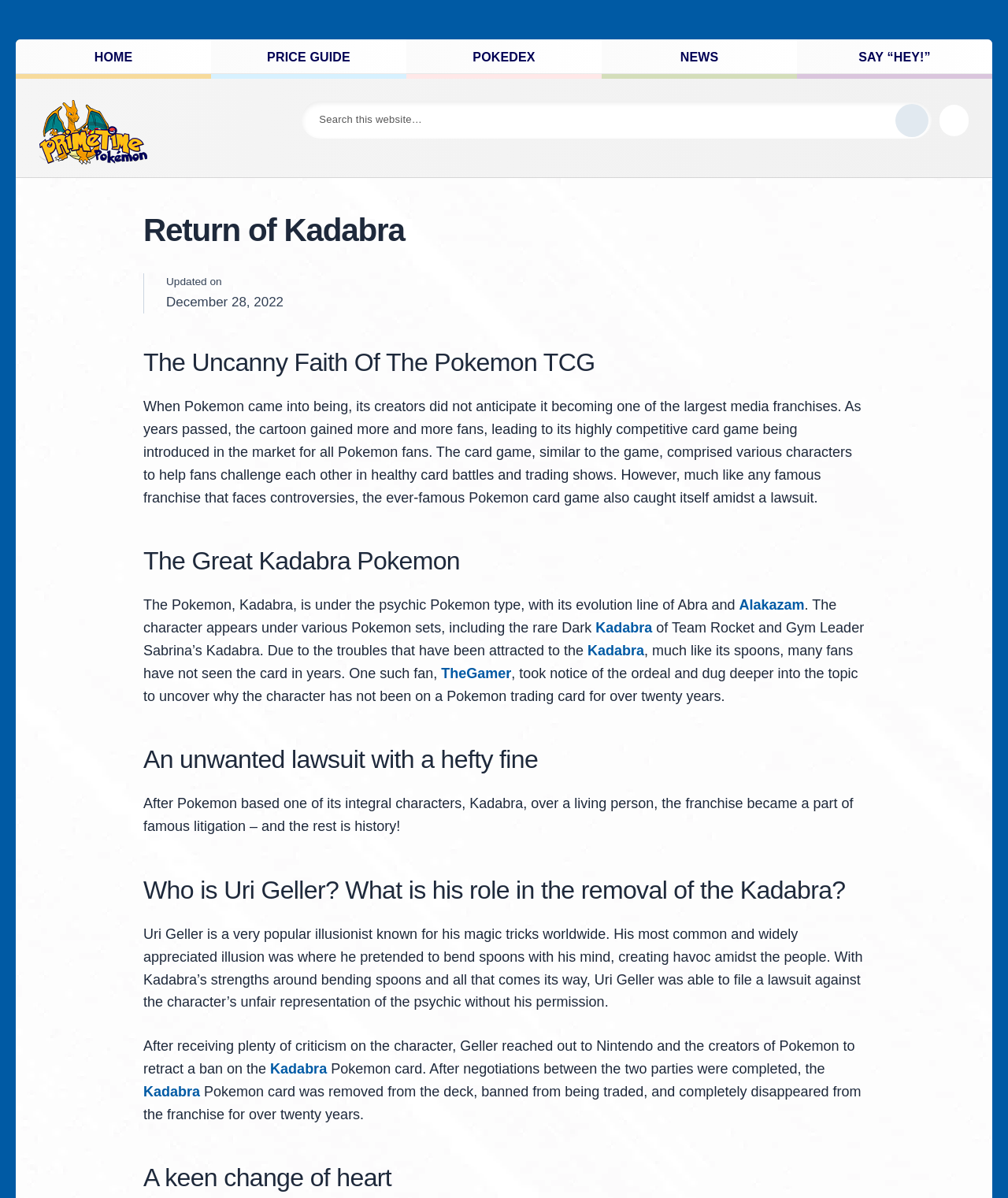Find the bounding box of the UI element described as: "Home". The bounding box coordinates should be given as four float values between 0 and 1, i.e., [left, top, right, bottom].

[0.016, 0.033, 0.209, 0.062]